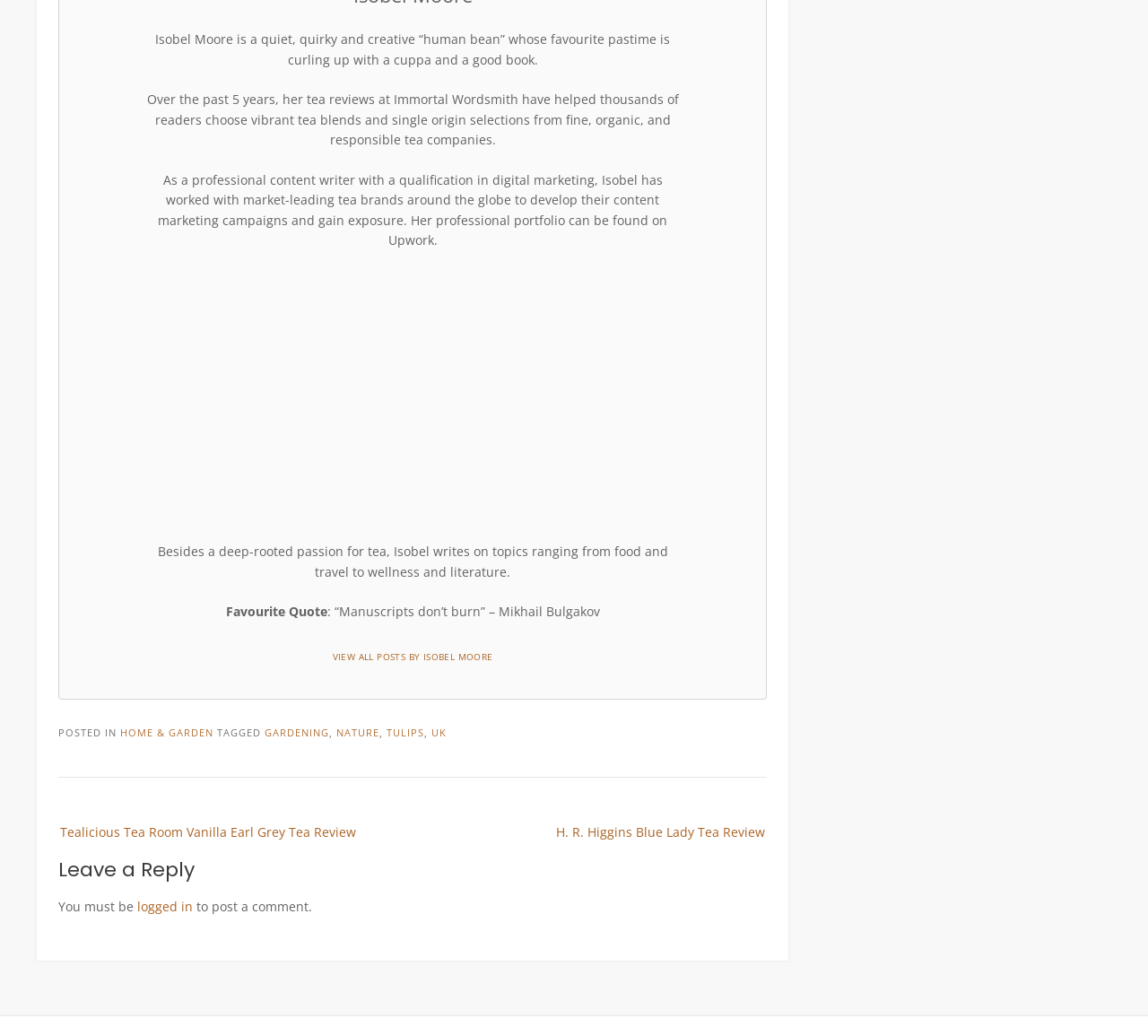Answer the question with a single word or phrase: 
What is the name of the tea room reviewed in one of the posts?

Tealicious Tea Room